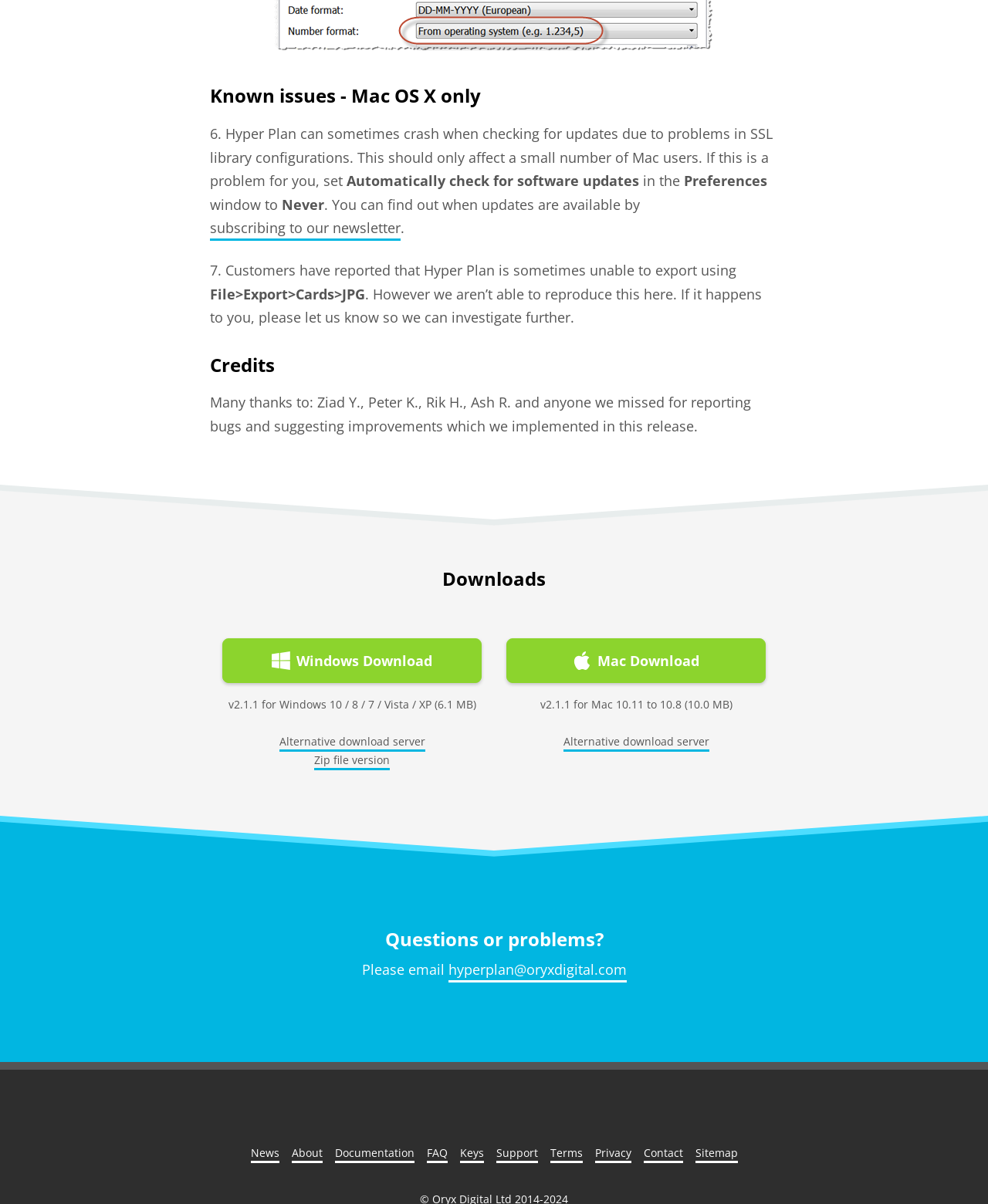Find the bounding box coordinates for the HTML element described in this sentence: "About". Provide the coordinates as four float numbers between 0 and 1, in the format [left, top, right, bottom].

[0.295, 0.95, 0.326, 0.965]